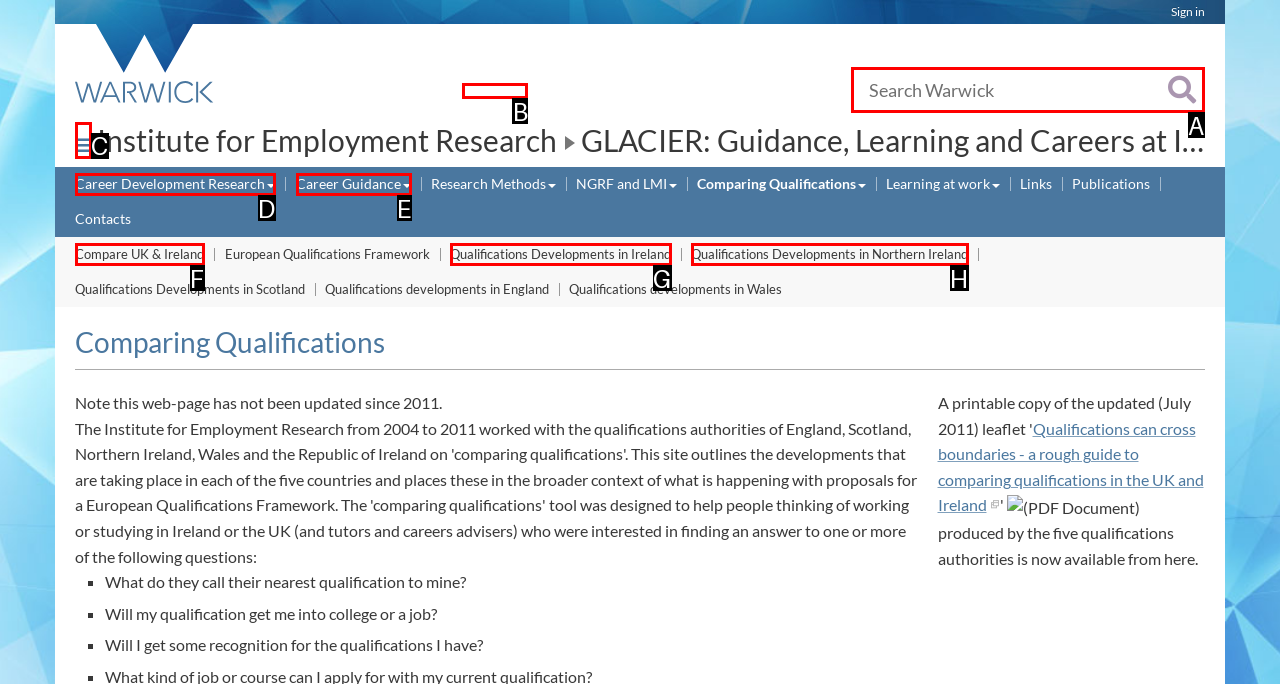Please indicate which HTML element to click in order to fulfill the following task: Learn more about affordable weekend carpet cleaning services Respond with the letter of the chosen option.

None